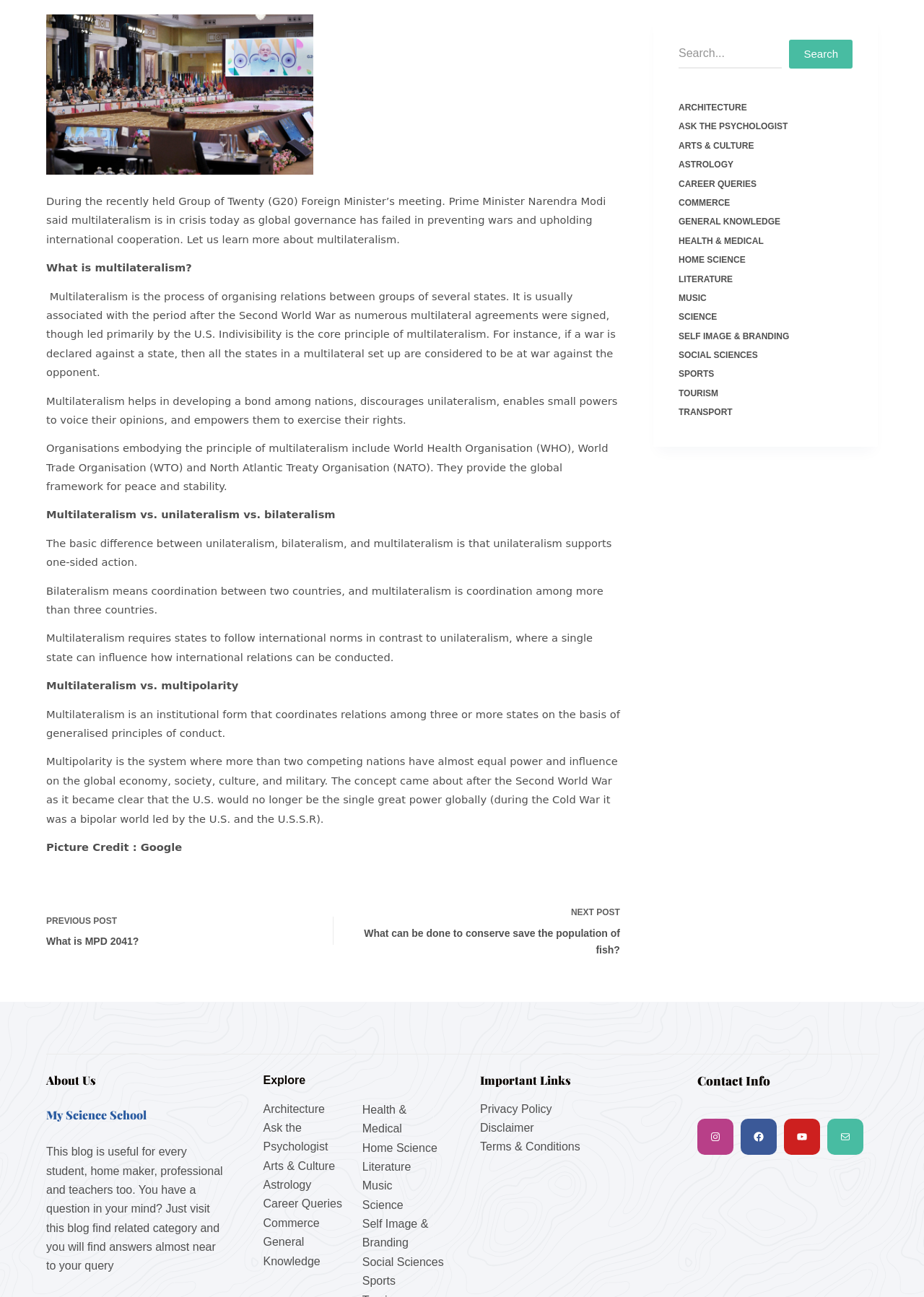Determine the bounding box for the UI element described here: "Privacy Policy".

[0.52, 0.85, 0.597, 0.86]